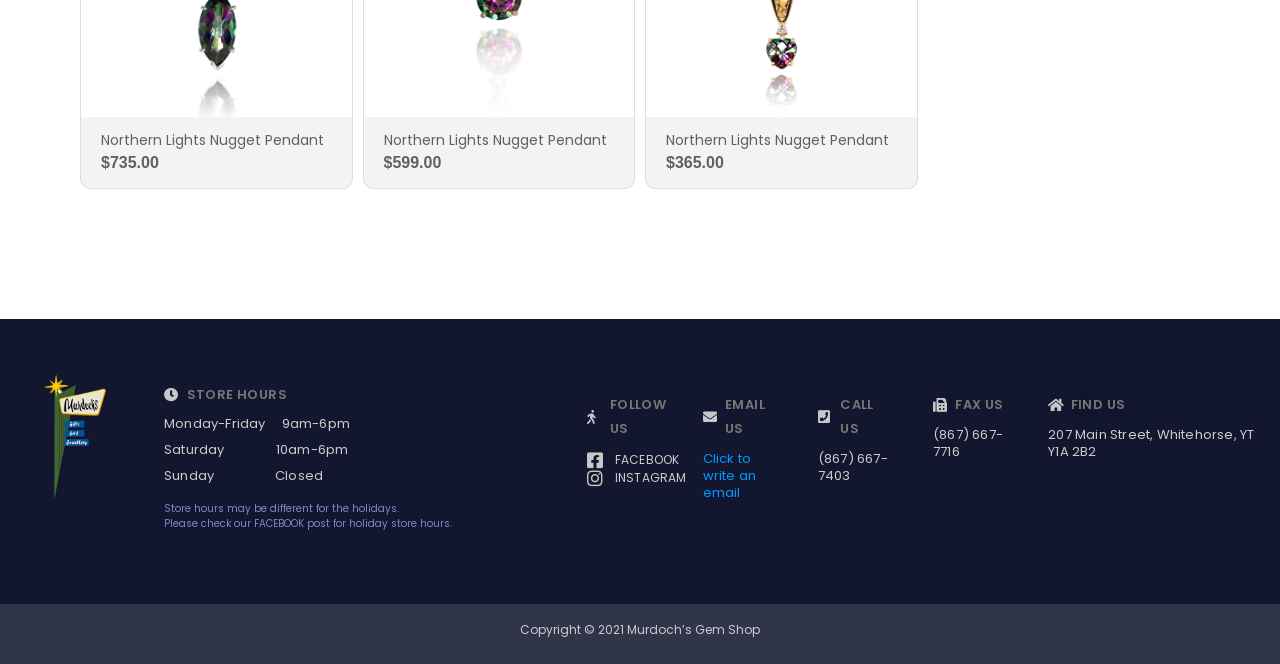What is the copyright year of the website?
Give a detailed and exhaustive answer to the question.

I examined the footer of the webpage and found the copyright information, which states 'Copyright © 2021 Murdoch’s Gem Shop', indicating that the copyright year is 2021.